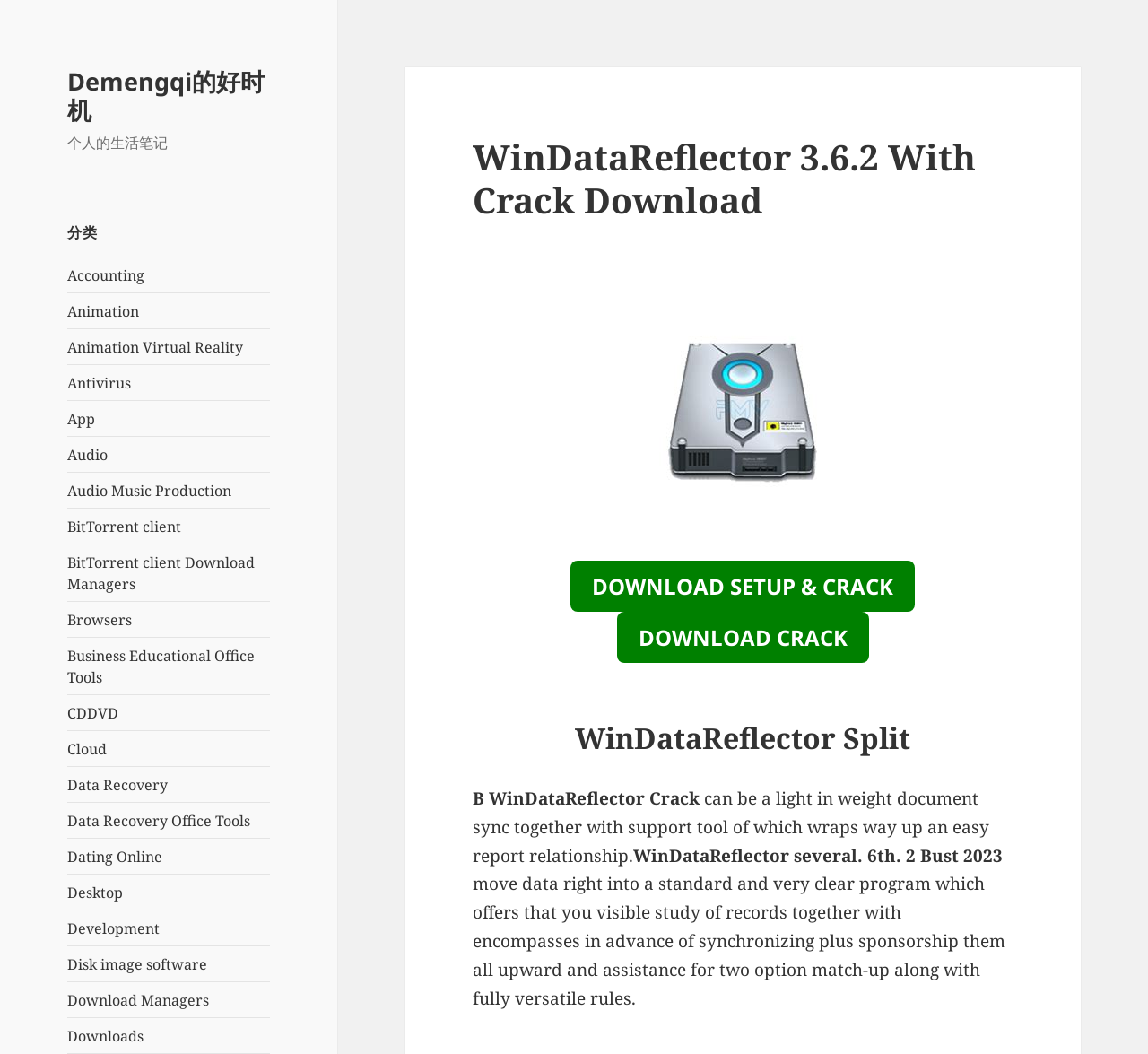Give a full account of the webpage's elements and their arrangement.

The webpage appears to be a download page for WinDataReflector 3.6.2 with a crack. At the top, there is a link to "Demengqi的好时机" and a static text "个人的生活笔记". Below this, there is a heading "分类" which is followed by a list of 24 links to various categories such as "Accounting", "Animation", "Antivirus", and so on.

On the right side of the page, there is a section with a heading "WinDataReflector 3.6.2 With Crack Download" which contains a link to download the software. Below this, there is an image related to the software. Further down, there are two buttons to download the setup and crack, respectively.

The page also contains a heading "WinDataReflector Split" and several paragraphs of text describing the software's features, including its ability to synchronize and support files, and provide a clear program for visualizing records. The text also mentions the software's version, 3.6.2, and the year 2023.